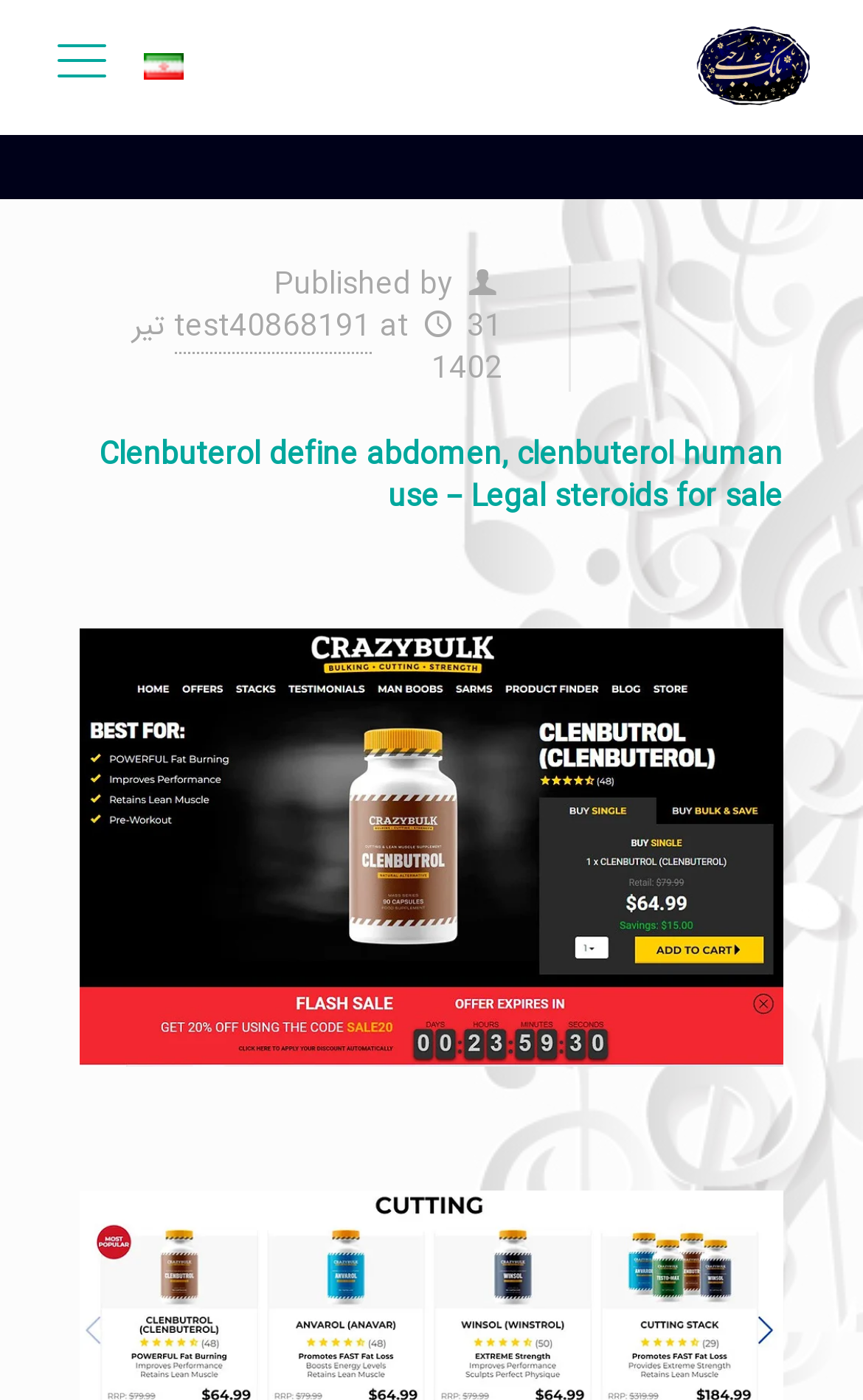How many links are in the main content area?
Your answer should be a single word or phrase derived from the screenshot.

3